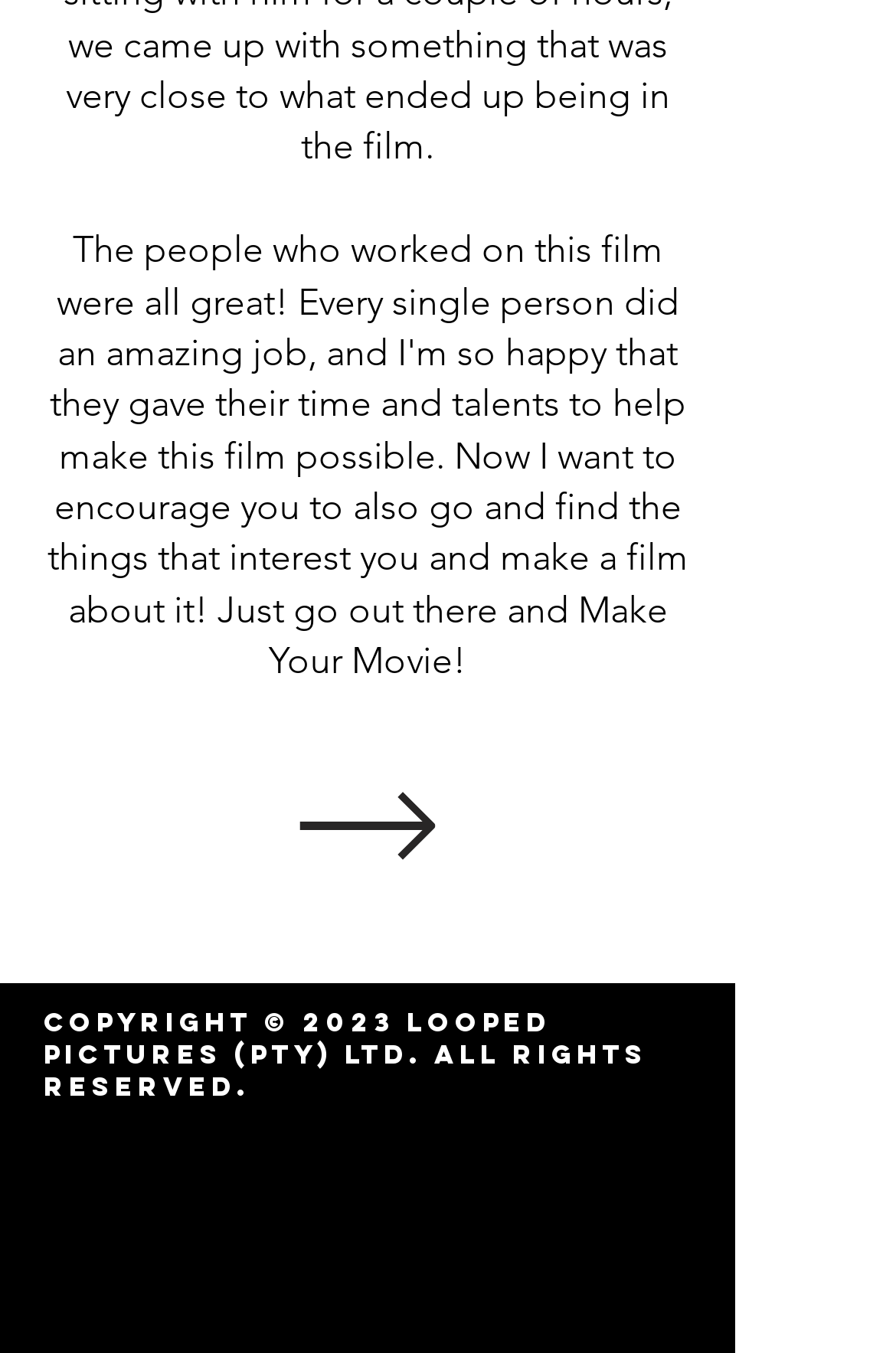How many social media links are there?
Answer briefly with a single word or phrase based on the image.

5